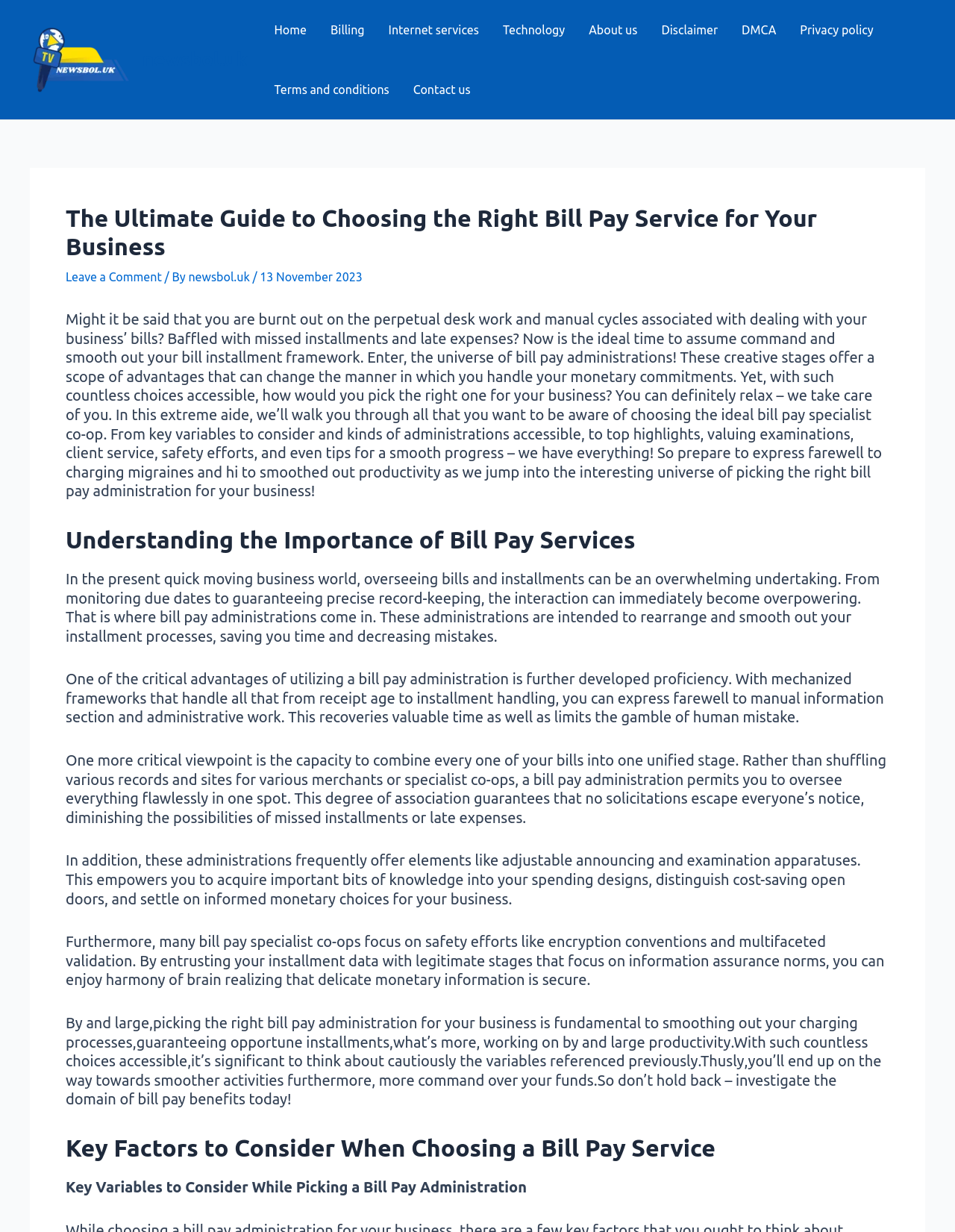Return the bounding box coordinates of the UI element that corresponds to this description: "Leave a Comment". The coordinates must be given as four float numbers in the range of 0 and 1, [left, top, right, bottom].

[0.069, 0.219, 0.169, 0.23]